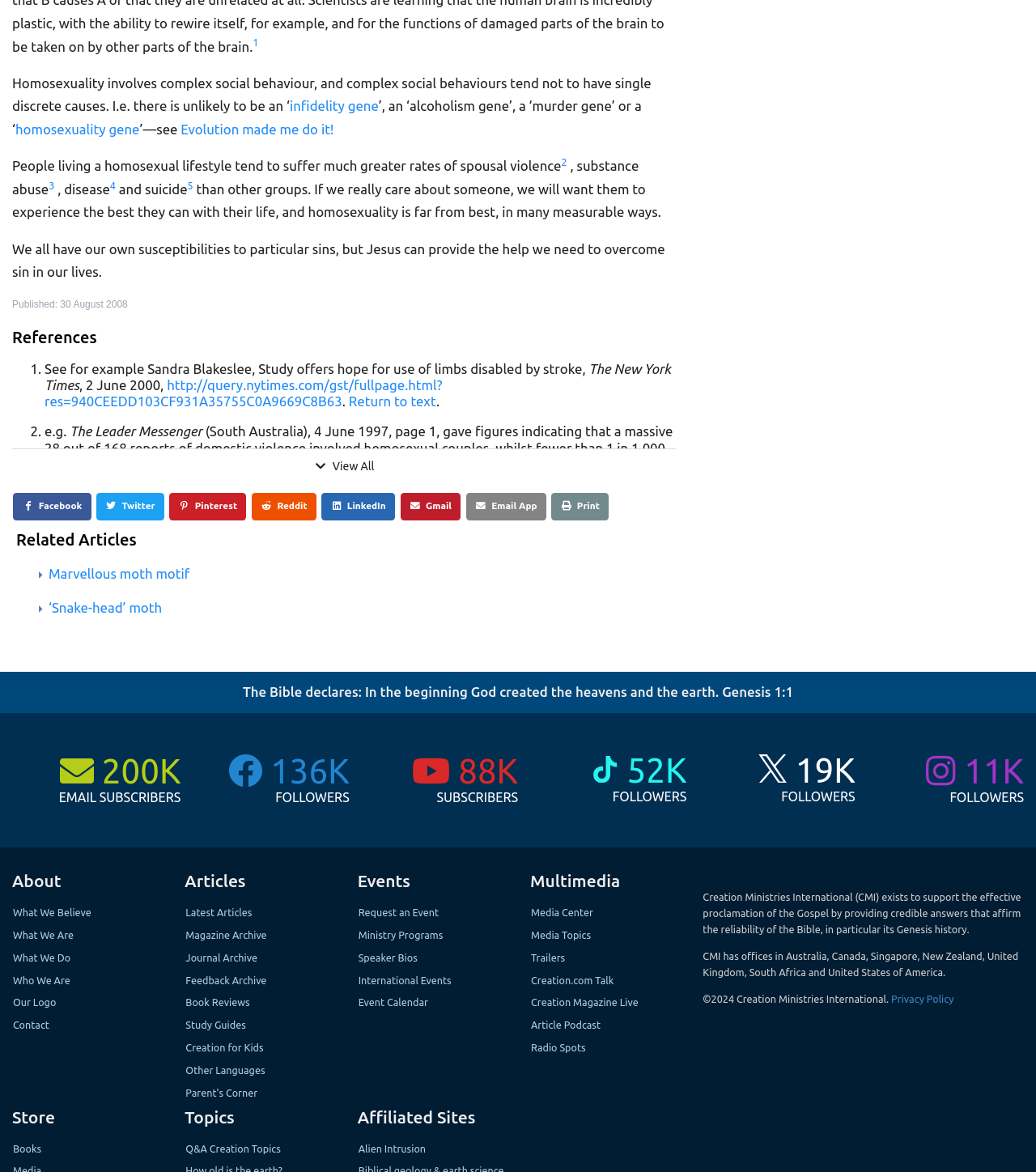Extract the bounding box of the UI element described as: "Return to text".

[0.211, 0.563, 0.296, 0.576]